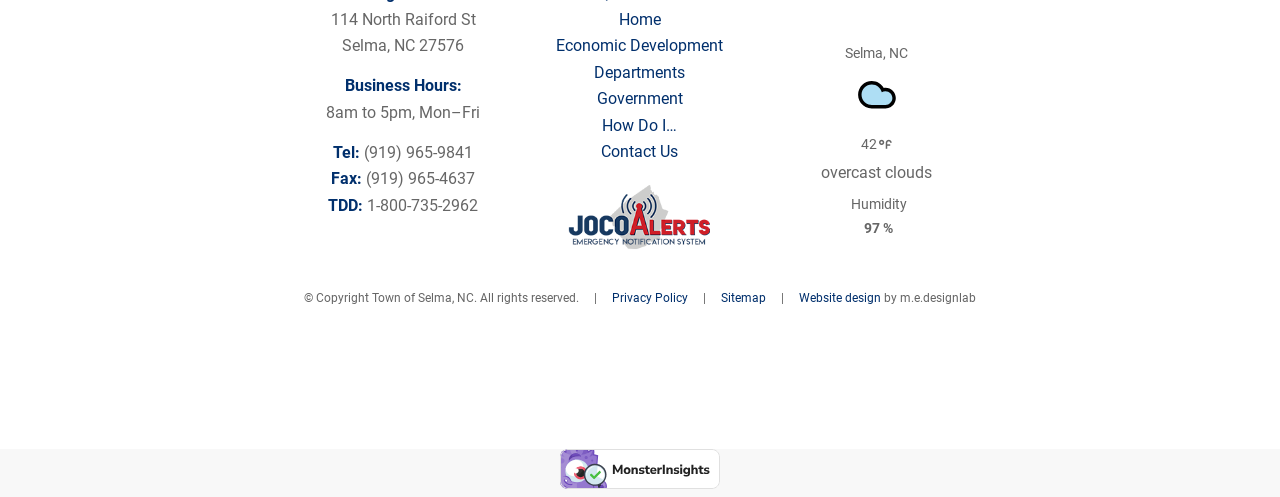Utilize the details in the image to thoroughly answer the following question: What is the address of the town?

I found the address by looking at the static text elements at the top of the webpage, which provide the street address, city, and zip code.